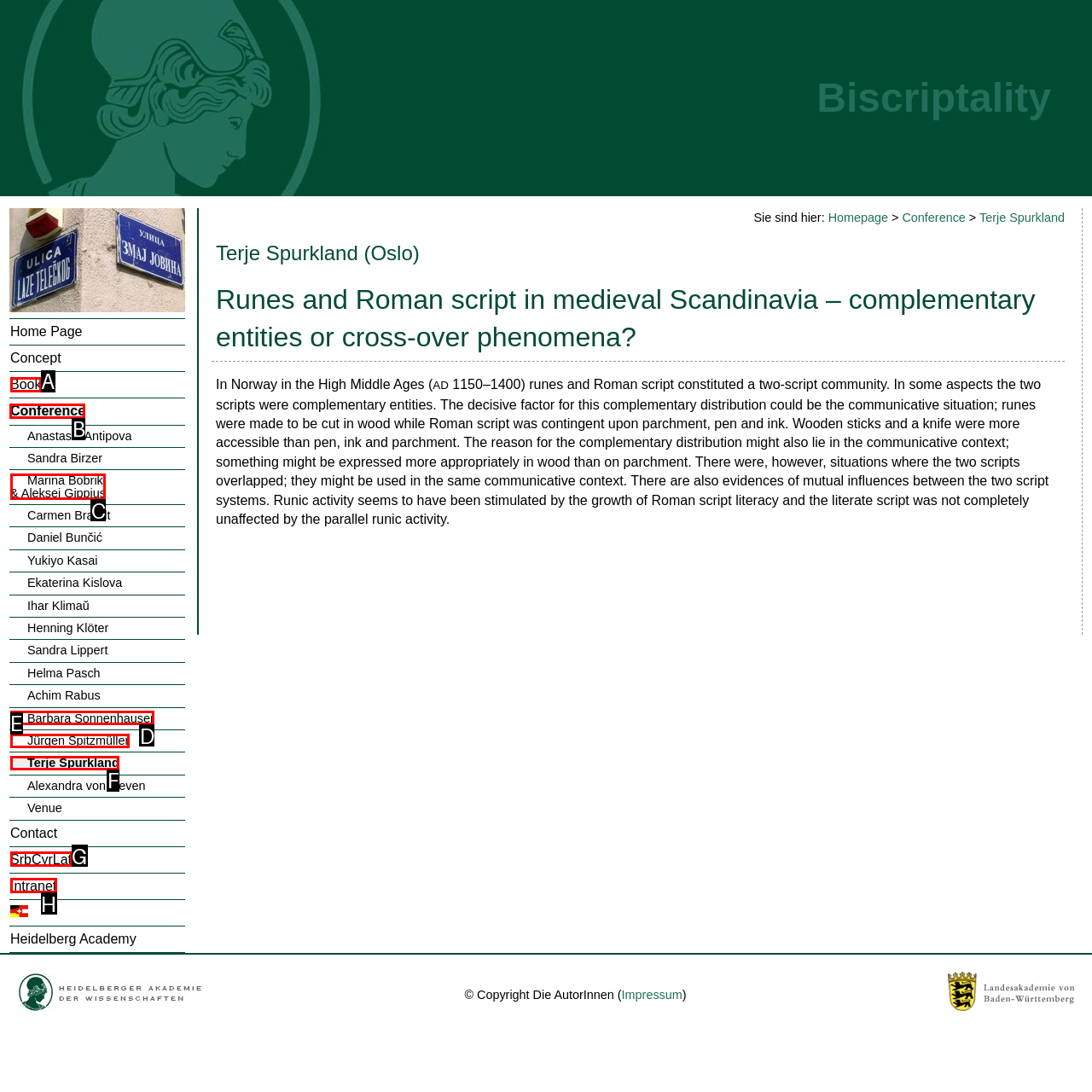Decide which letter you need to select to fulfill the task: go to the conference page
Answer with the letter that matches the correct option directly.

B